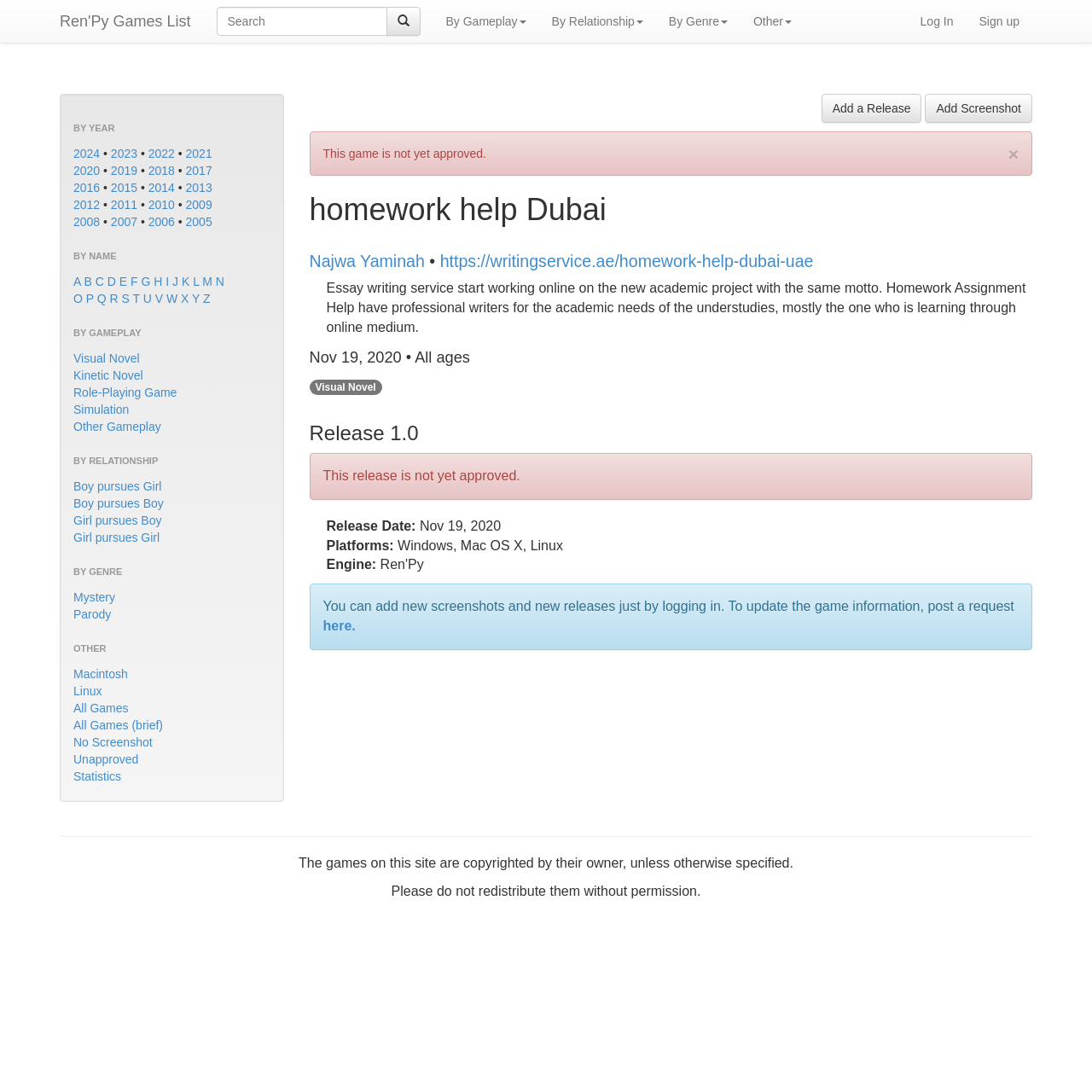Locate the bounding box of the UI element described in the following text: "Boy pursues Boy".

[0.067, 0.455, 0.15, 0.467]